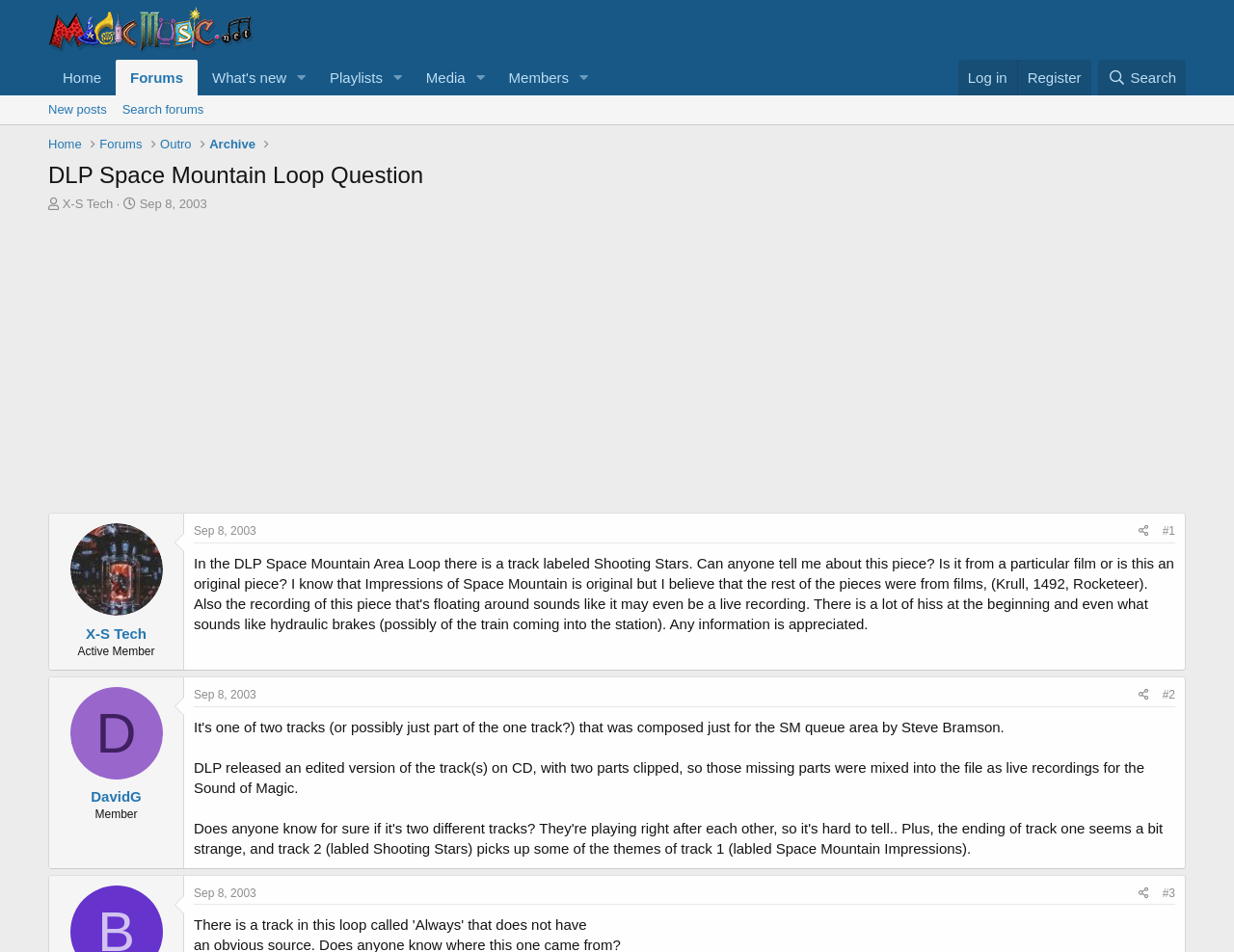Locate the bounding box coordinates of the region to be clicked to comply with the following instruction: "Click on the 'Share' link". The coordinates must be four float numbers between 0 and 1, in the form [left, top, right, bottom].

[0.917, 0.547, 0.936, 0.57]